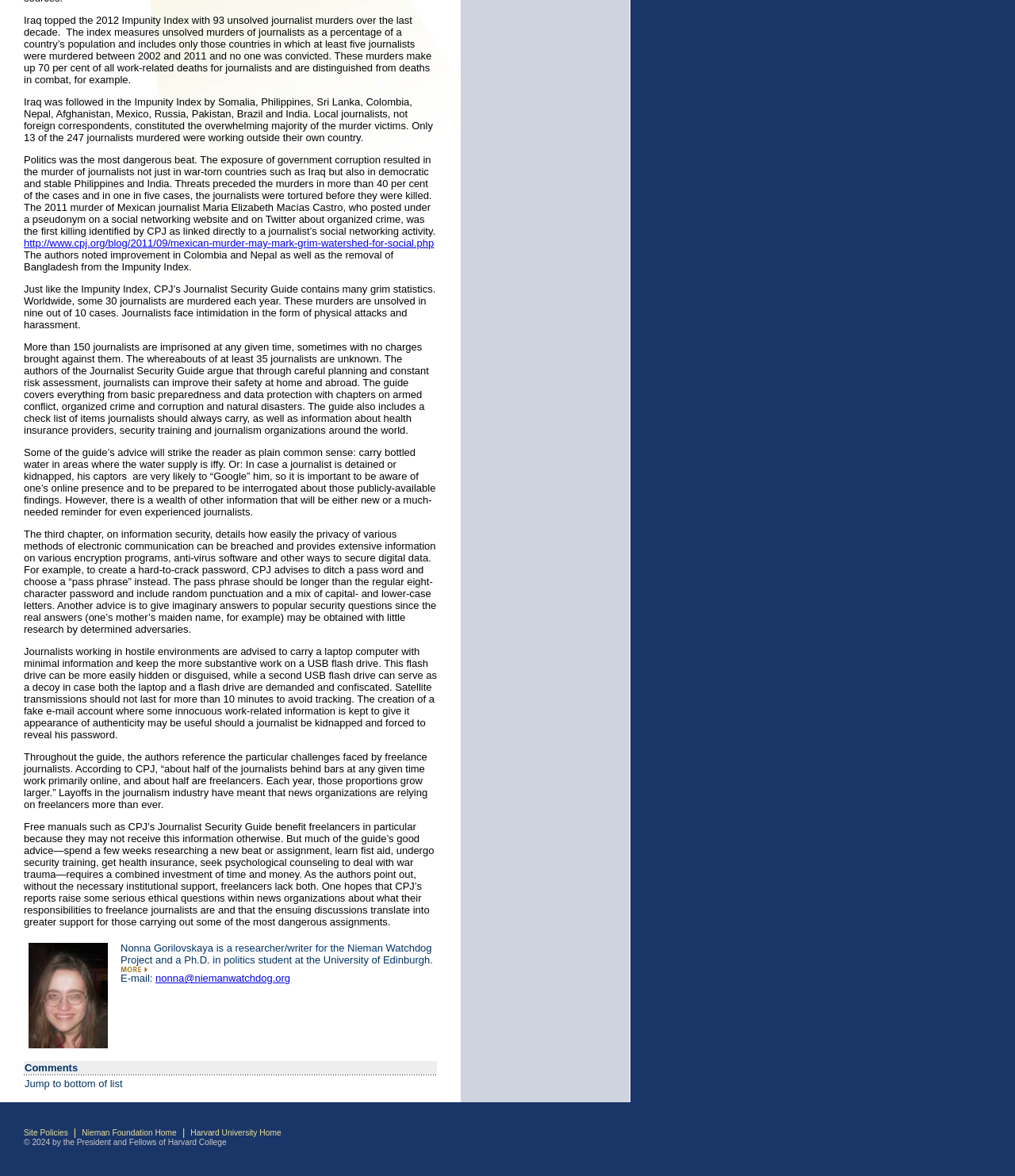Predict the bounding box for the UI component with the following description: "http://www.cpj.org/blog/2011/09/mexican-murder-may-mark-grim-watershed-for-social.php".

[0.023, 0.202, 0.428, 0.212]